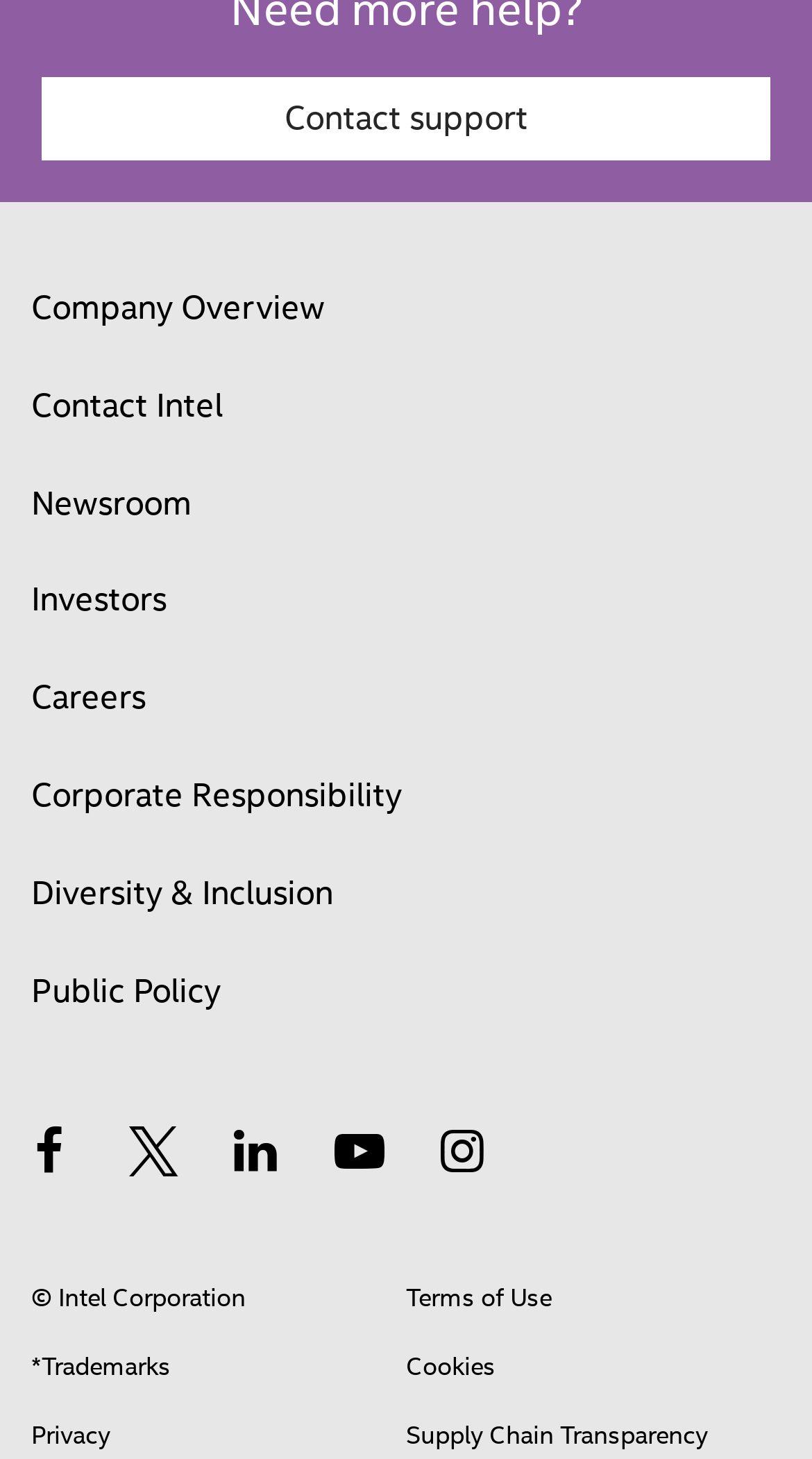Reply to the question with a single word or phrase:
What is the company name mentioned at the bottom?

Intel Corporation